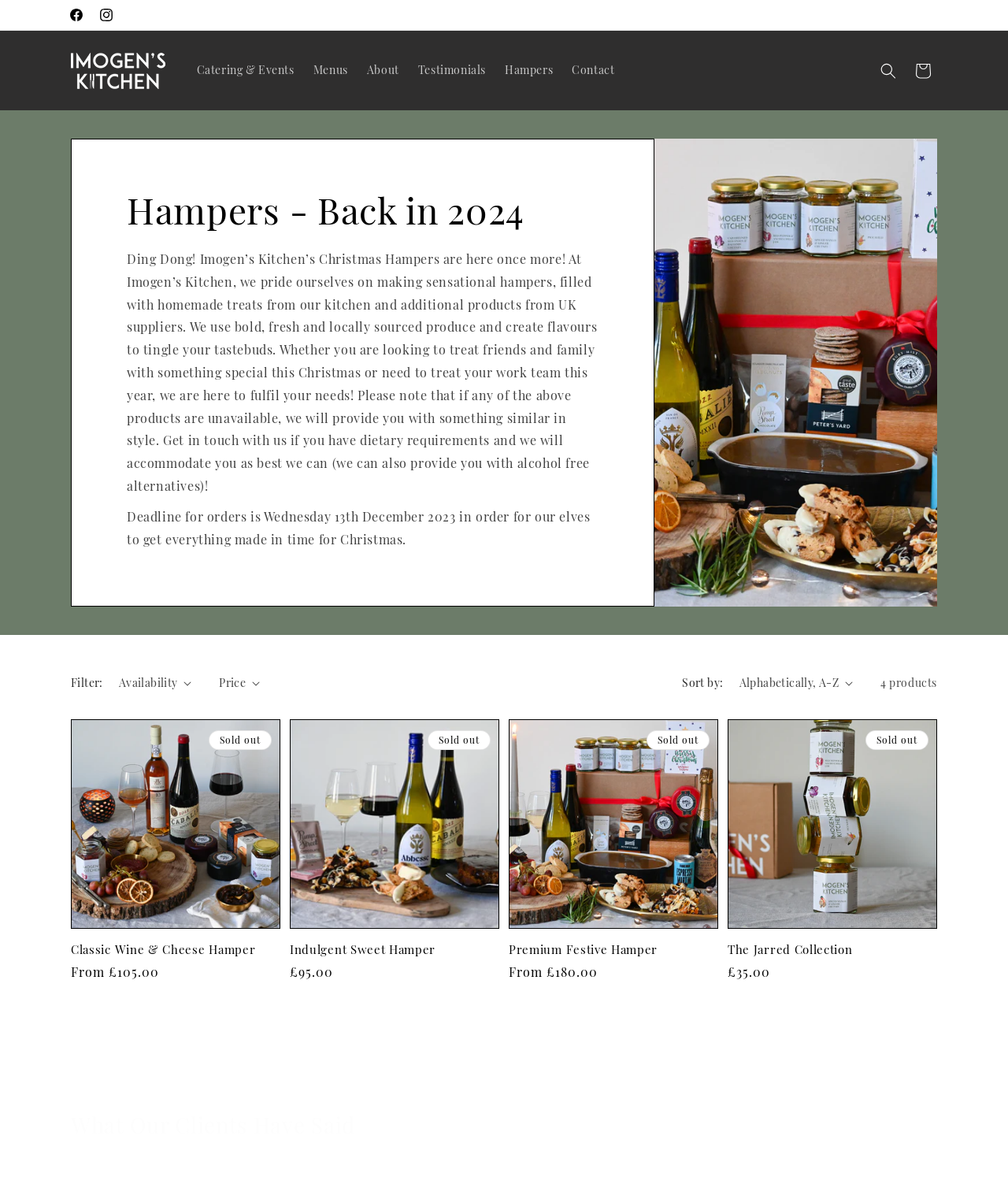What is the name of the kitchen?
Provide an in-depth and detailed explanation in response to the question.

The name of the kitchen can be found in the link 'Imogen's Kitchen' at the top of the webpage, which is also the title of the webpage.